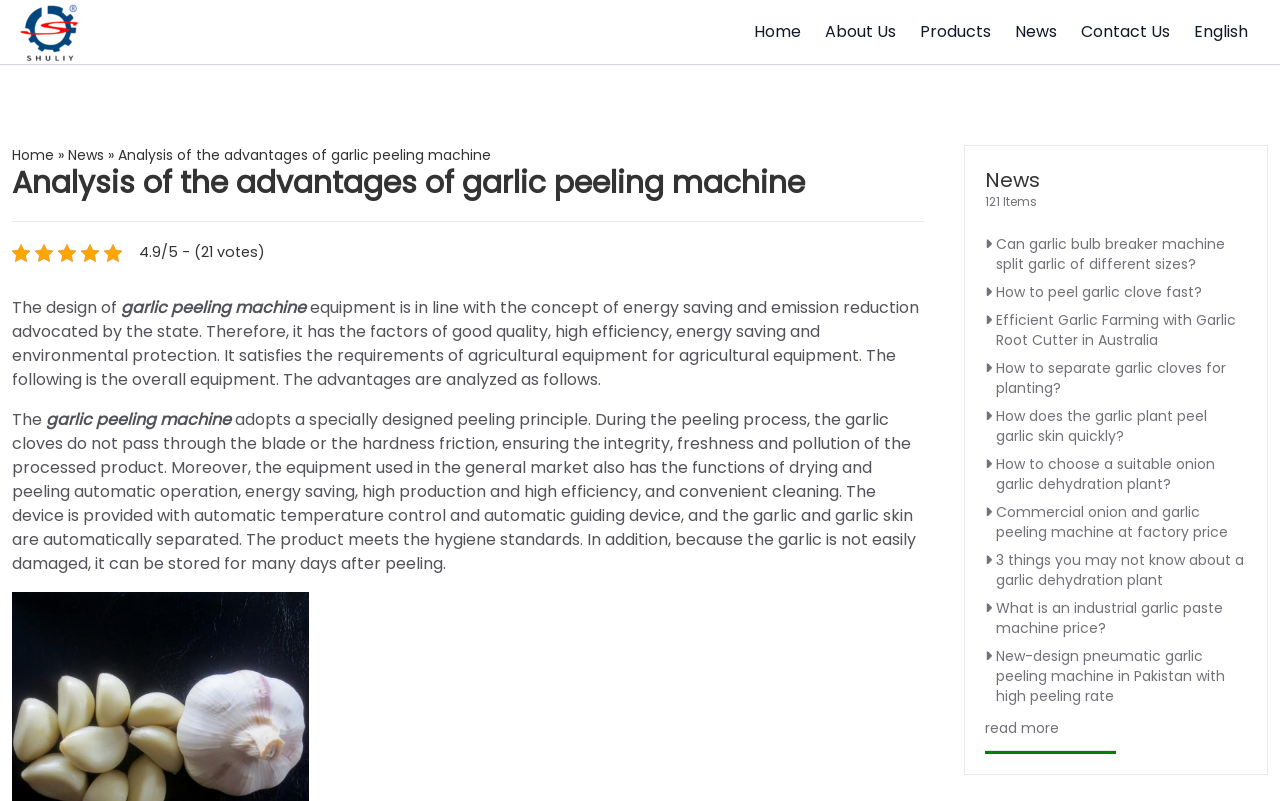Find the bounding box coordinates for the HTML element described as: "Products". The coordinates should consist of four float values between 0 and 1, i.e., [left, top, right, bottom].

[0.709, 0.0, 0.784, 0.08]